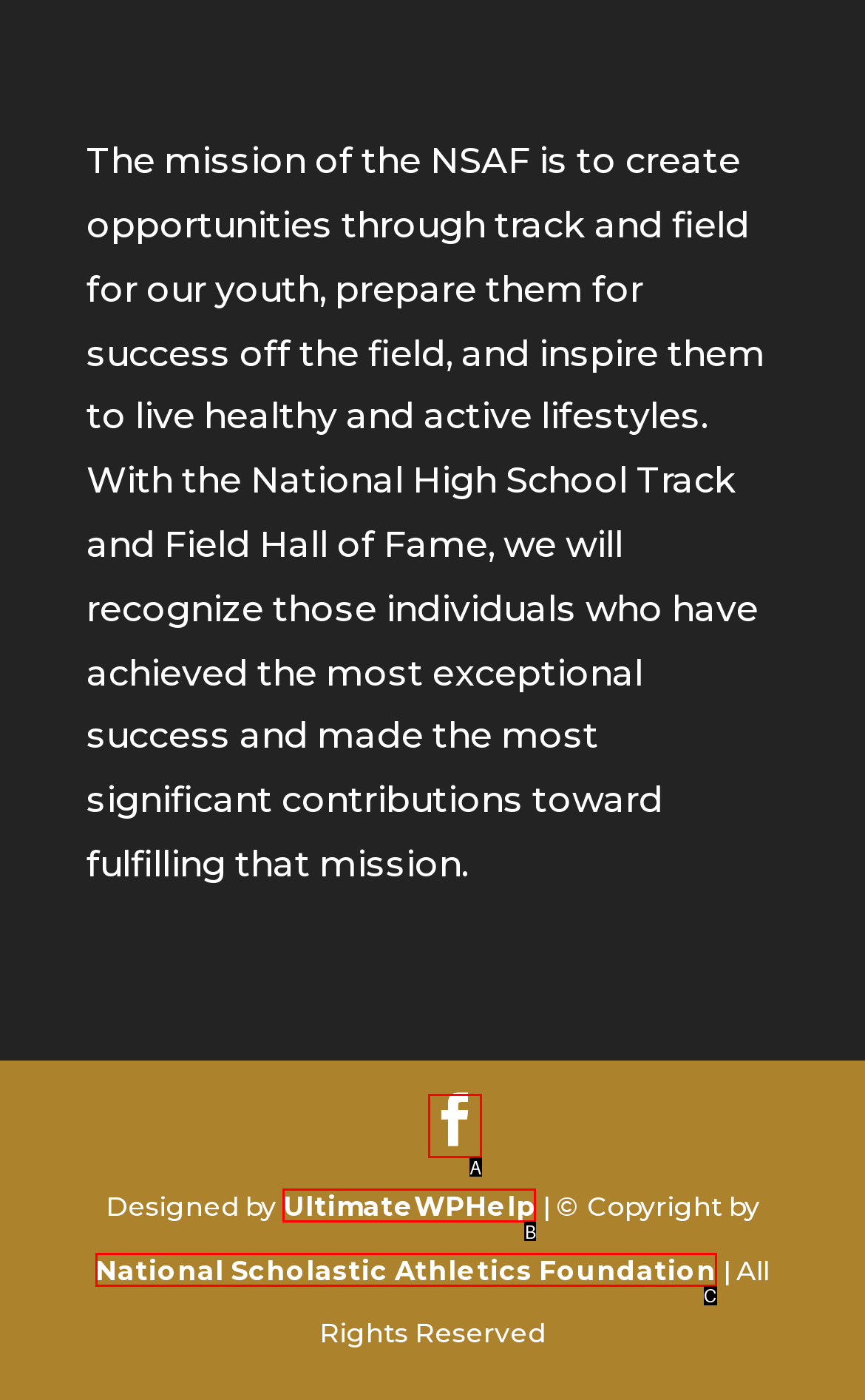Using the provided description: UltimateWPHelp, select the HTML element that corresponds to it. Indicate your choice with the option's letter.

B